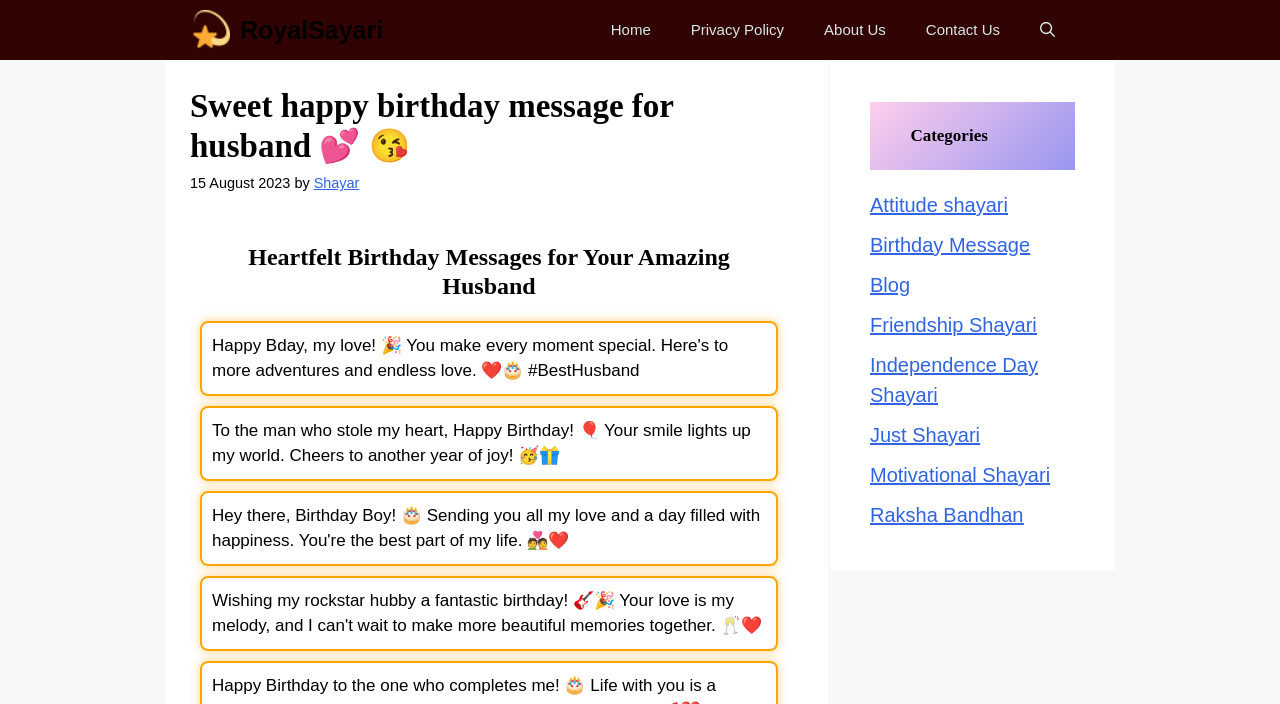Please determine the bounding box coordinates for the element with the description: "Independence Day Shayari".

[0.68, 0.503, 0.811, 0.577]